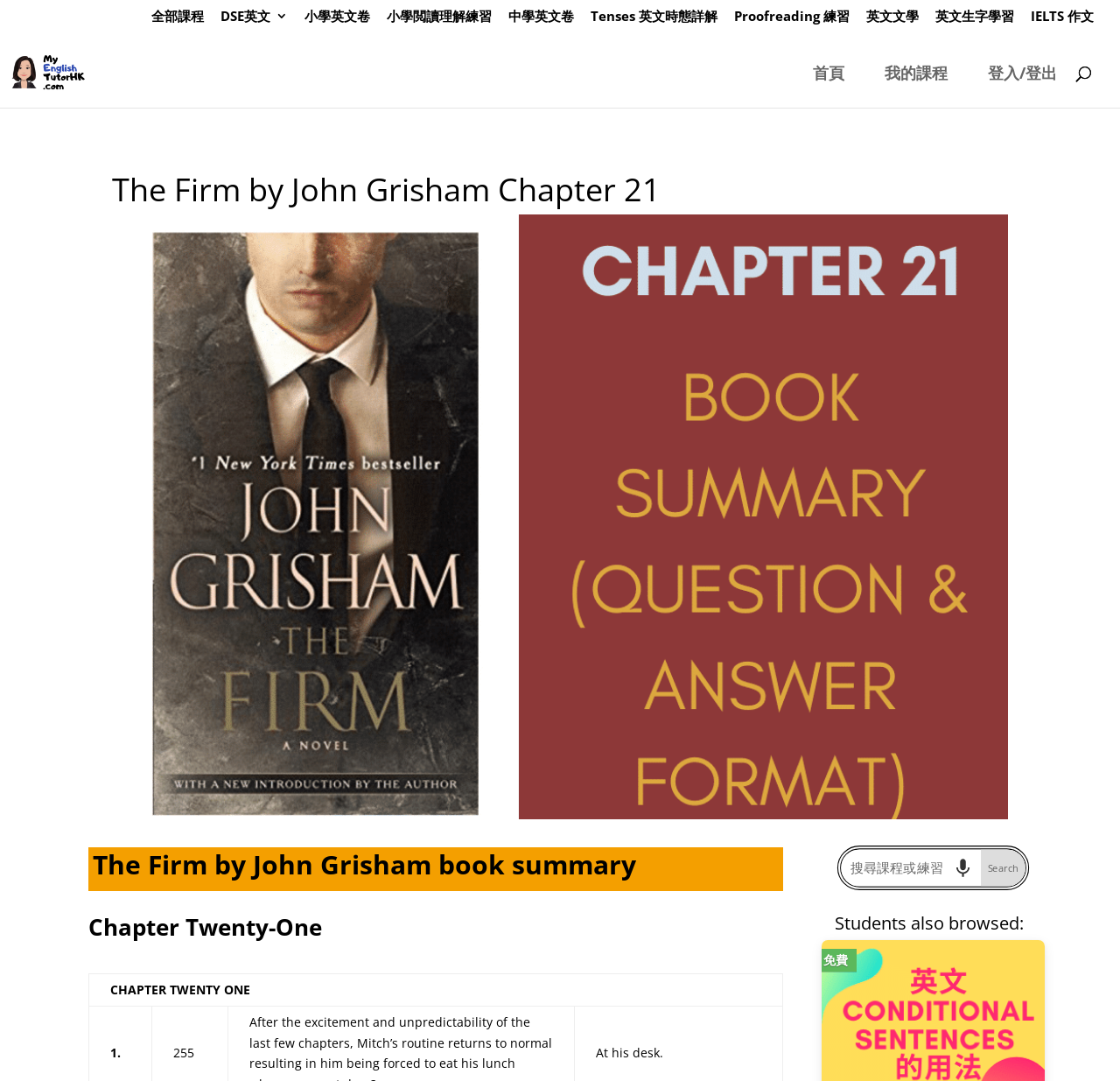What is the title of the book being summarized? Based on the image, give a response in one word or a short phrase.

The Firm by John Grisham